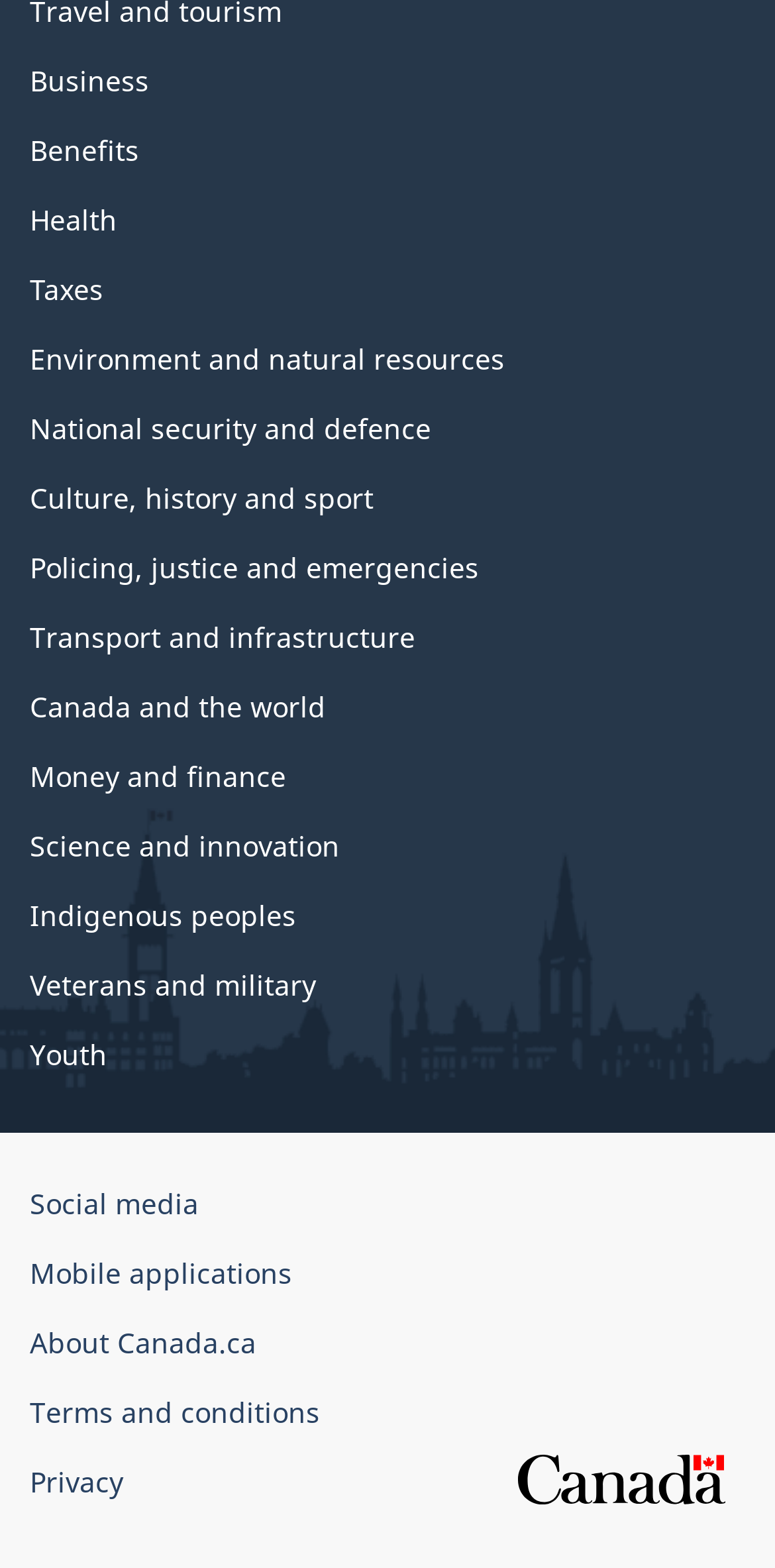How many links are in the top section?
We need a detailed and exhaustive answer to the question. Please elaborate.

I counted the number of links in the top section of the webpage, starting from 'Business' to 'Youth', and found 17 links.